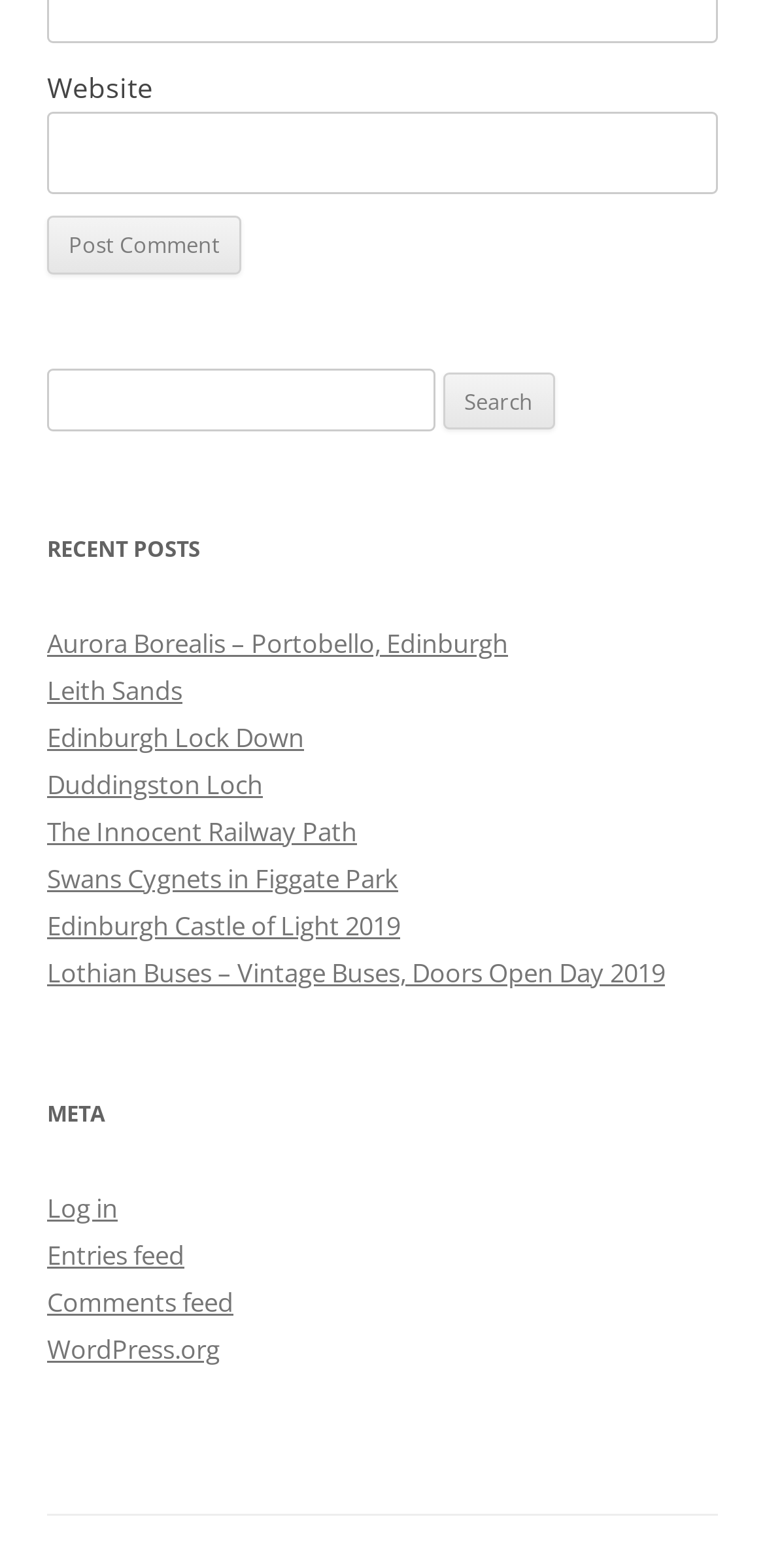What is the function of the 'Search' button? Observe the screenshot and provide a one-word or short phrase answer.

Search the website